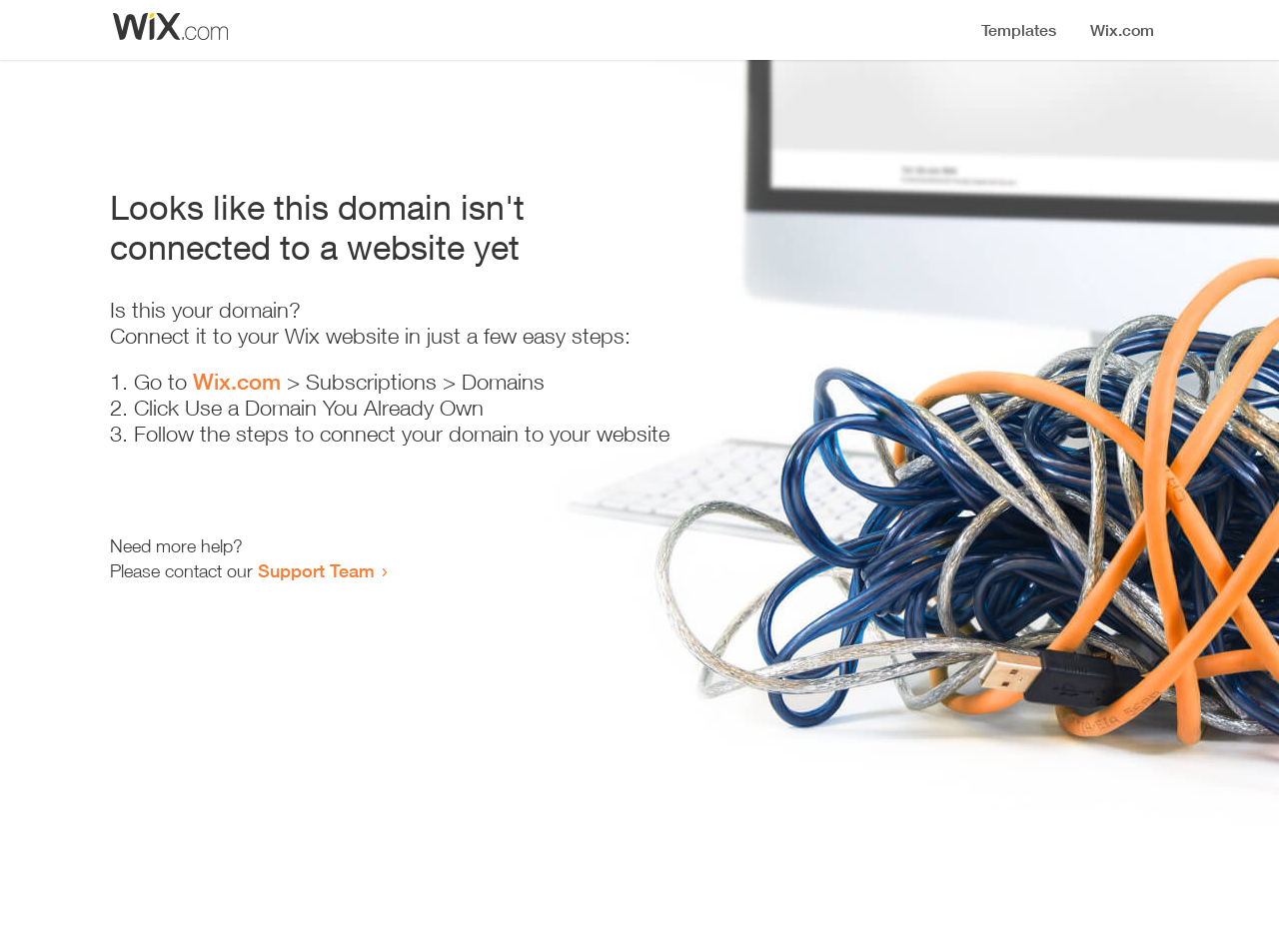Given the element description Wix.com, predict the bounding box coordinates for the UI element in the webpage screenshot. The format should be (top-left x, top-left y, bottom-right x, bottom-right y), and the values should be between 0 and 1.

[0.151, 0.387, 0.22, 0.414]